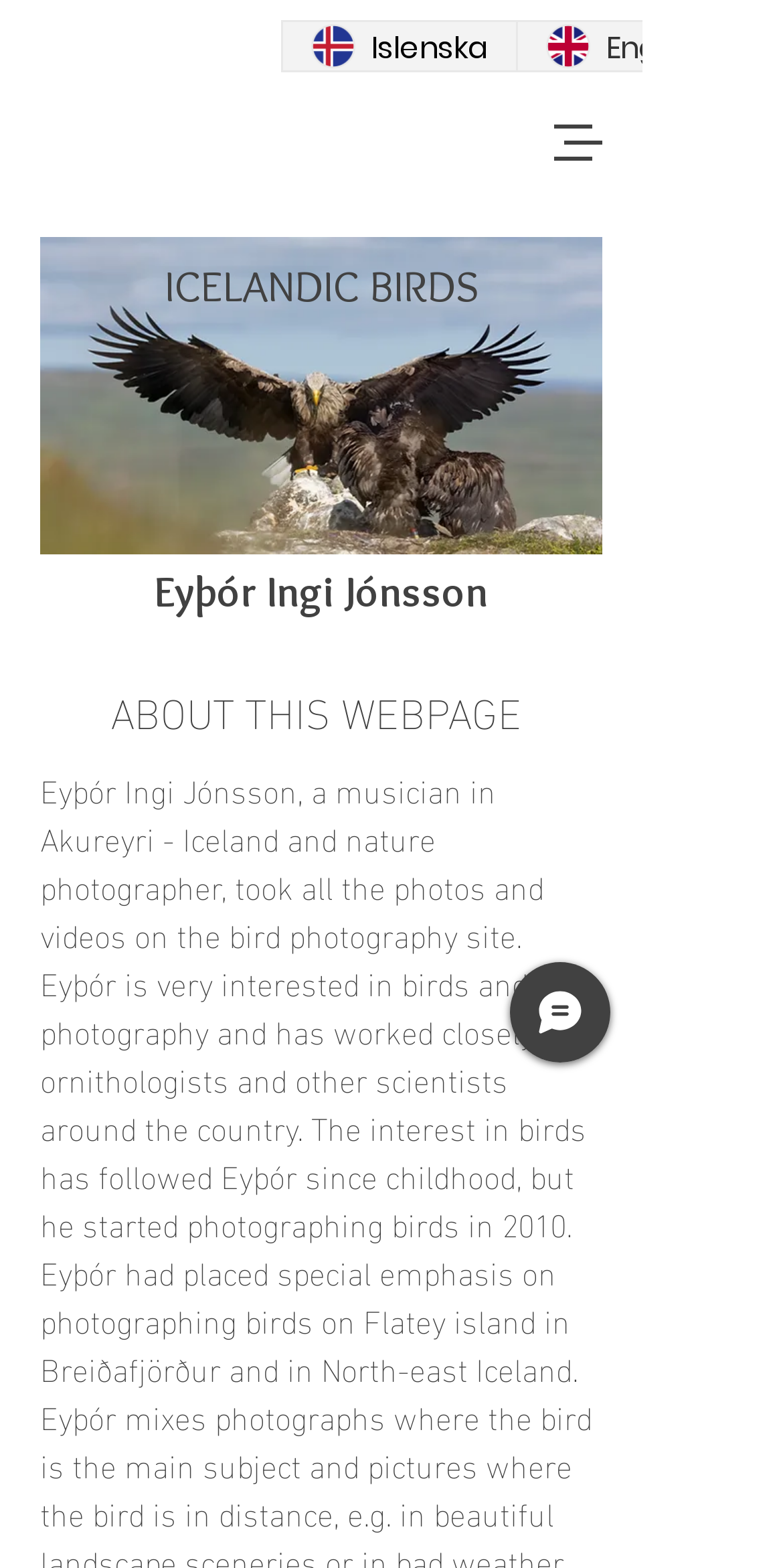What is the occupation of Eyþór Ingi Jónsson?
Based on the image, answer the question with a single word or brief phrase.

Musician and nature photographer